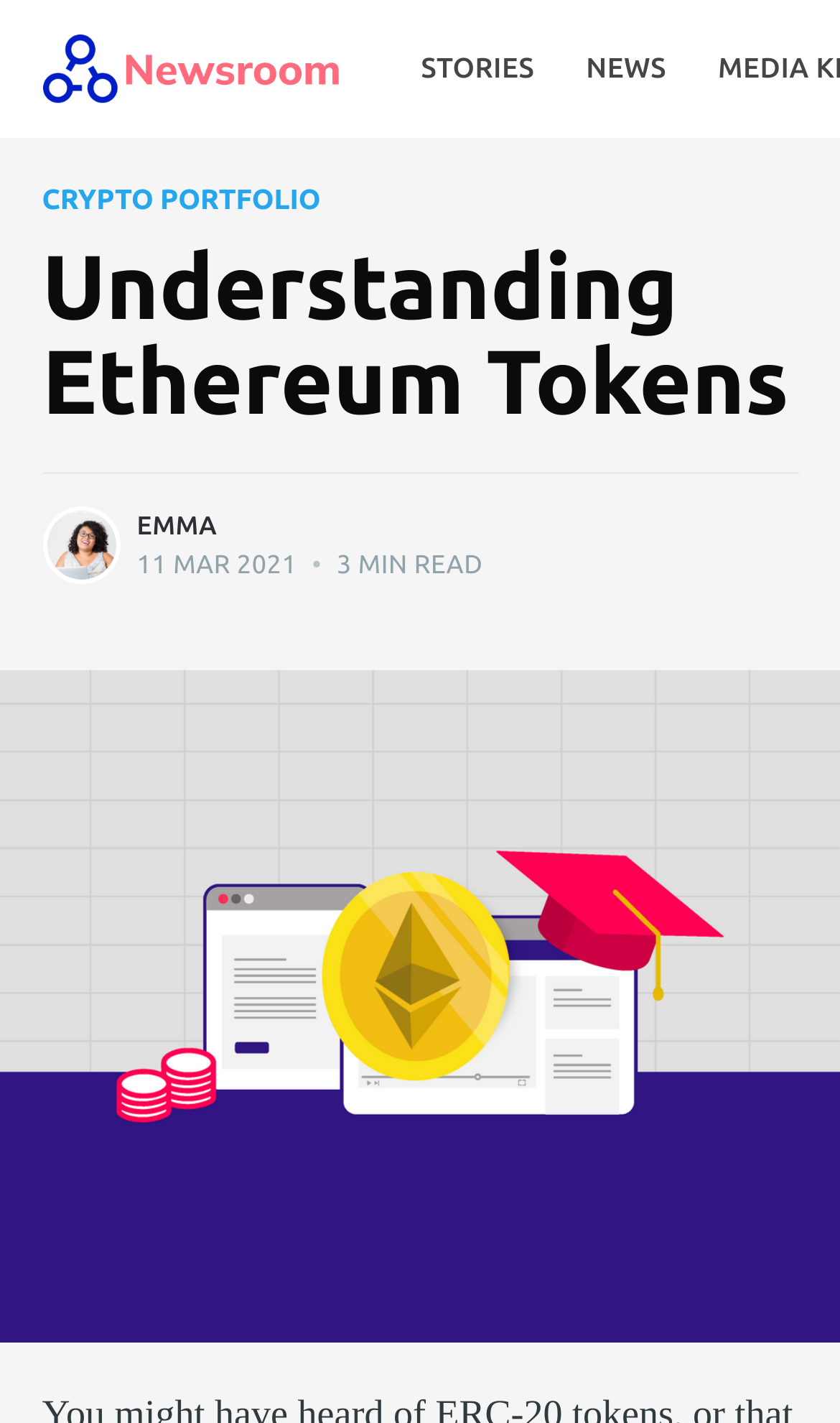Based on the element description: "Crypto Portfolio", identify the bounding box coordinates for this UI element. The coordinates must be four float numbers between 0 and 1, listed as [left, top, right, bottom].

[0.05, 0.127, 0.382, 0.155]